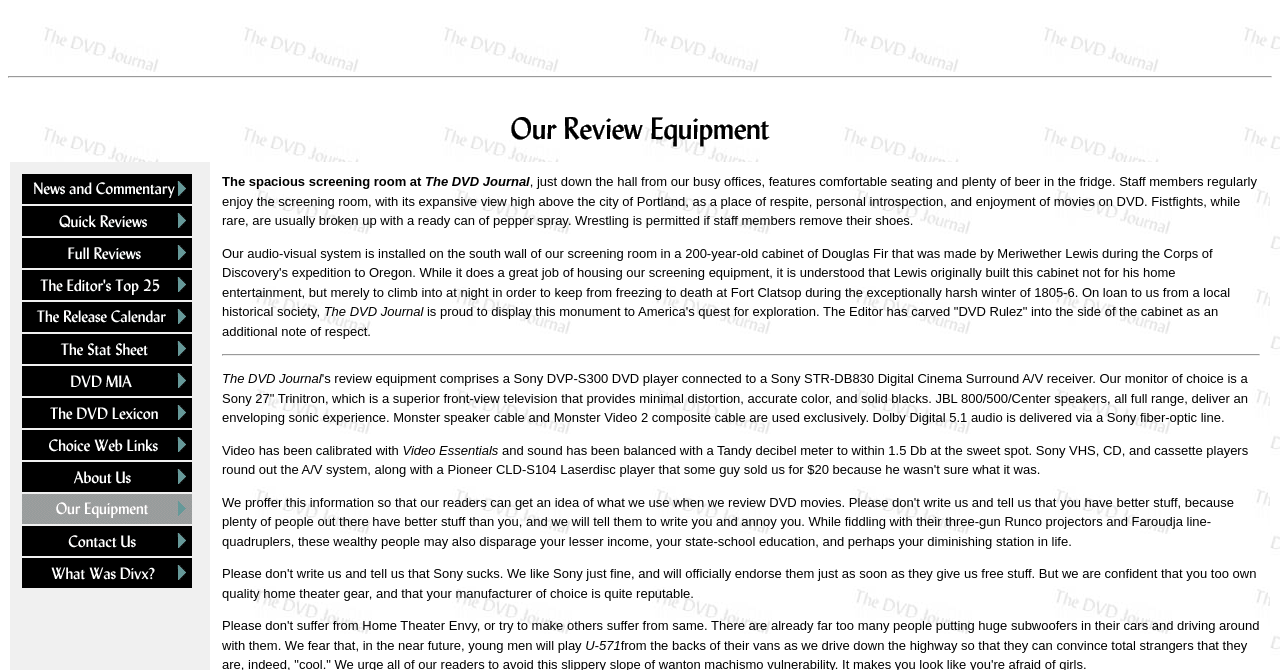What is the content of the iframe on this webpage?
Please provide a single word or phrase answer based on the image.

Unknown